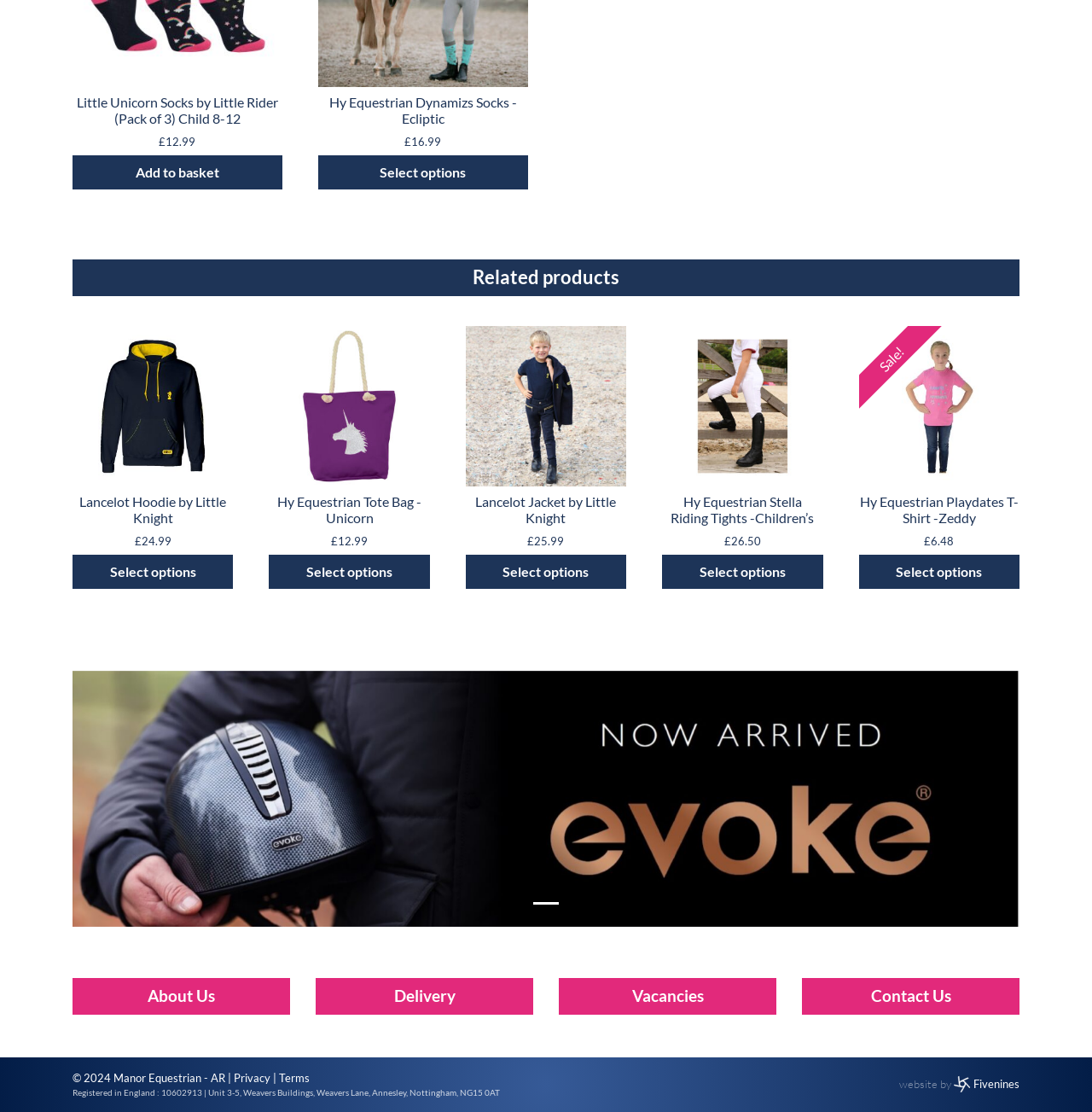How many related products are listed on the webpage?
Using the picture, provide a one-word or short phrase answer.

6